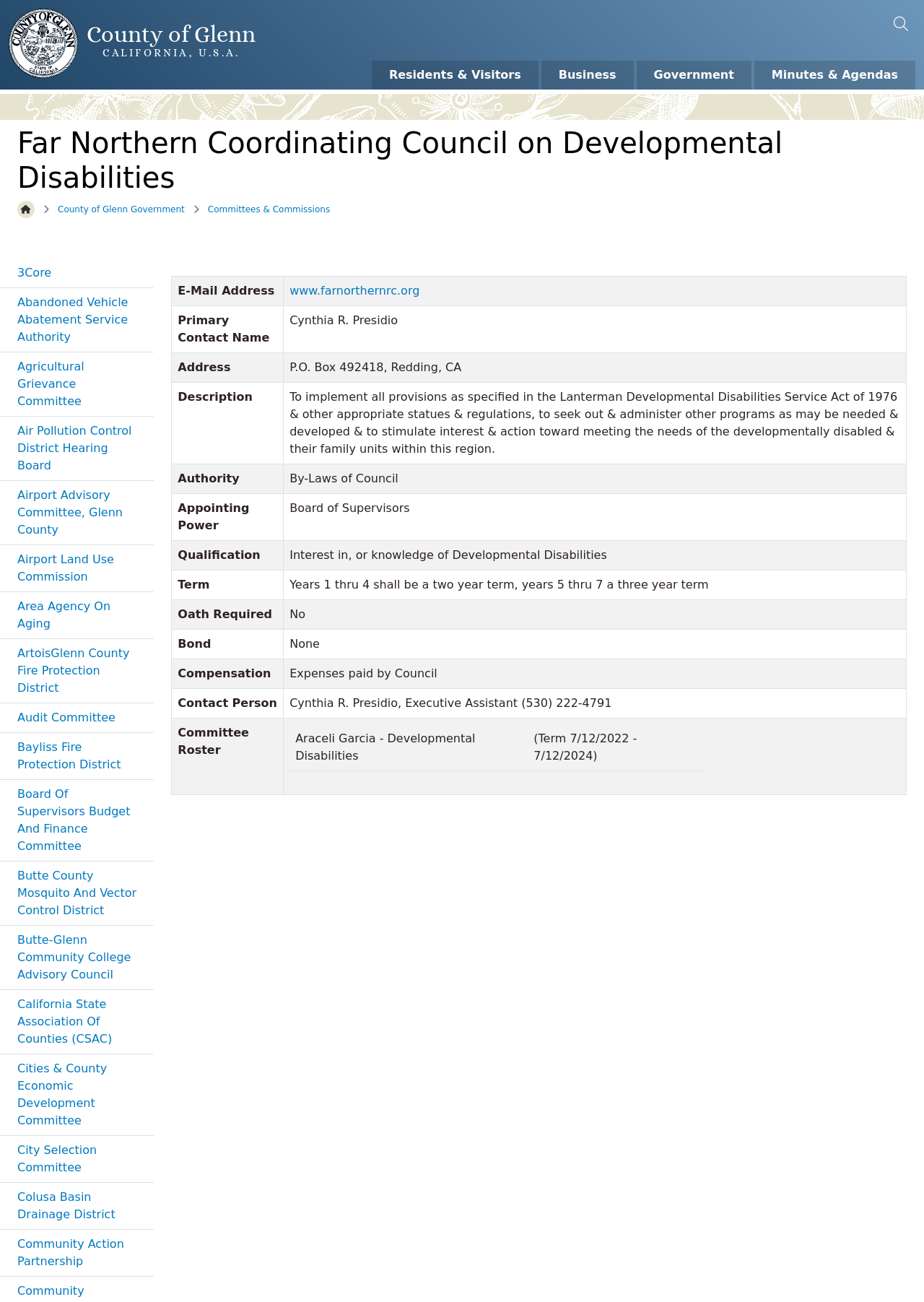Extract the main title from the webpage and generate its text.

Far Northern Coordinating Council on Developmental Disabilities